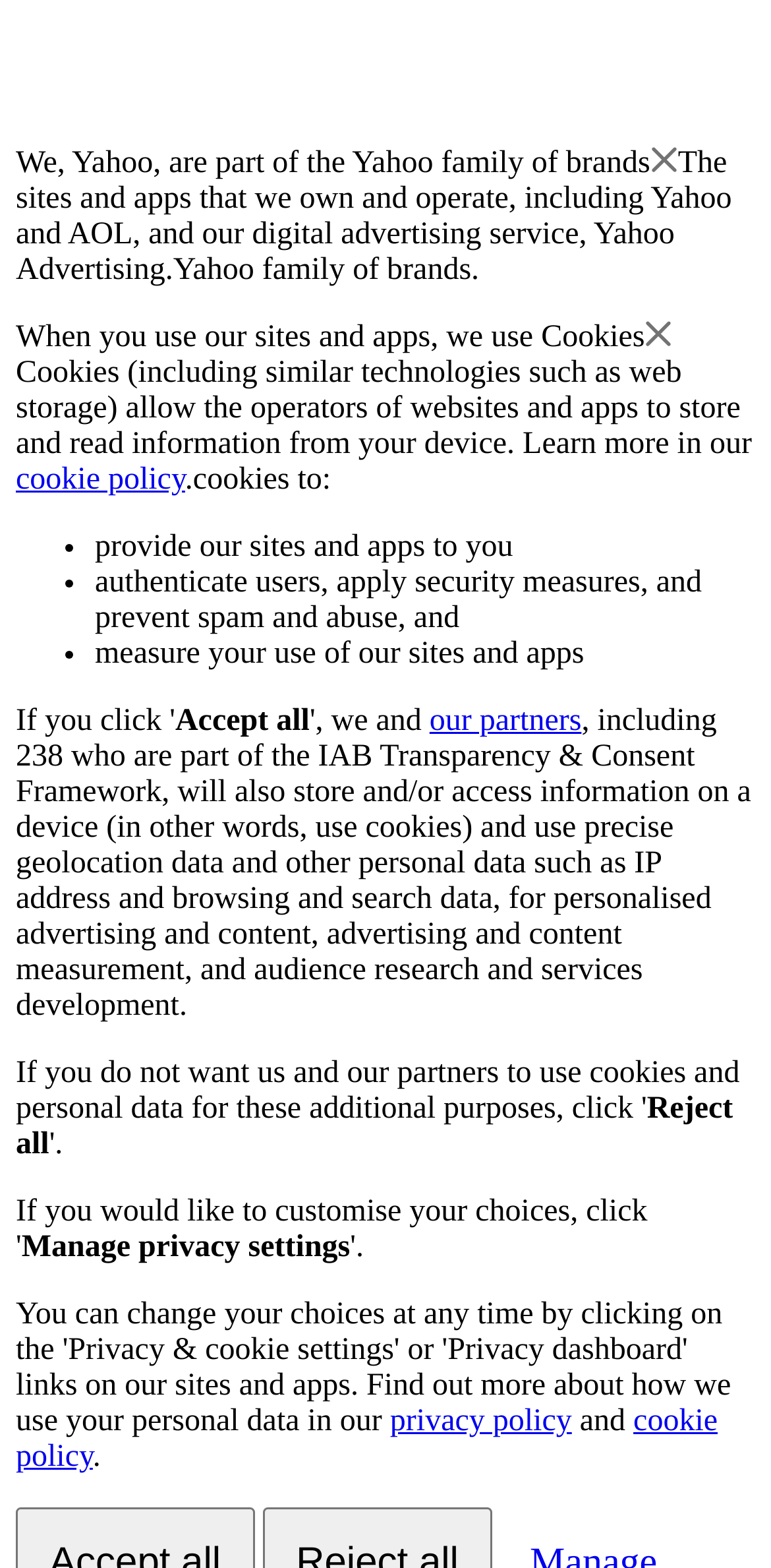Provide your answer in one word or a succinct phrase for the question: 
What is Yahoo part of?

Yahoo family of brands